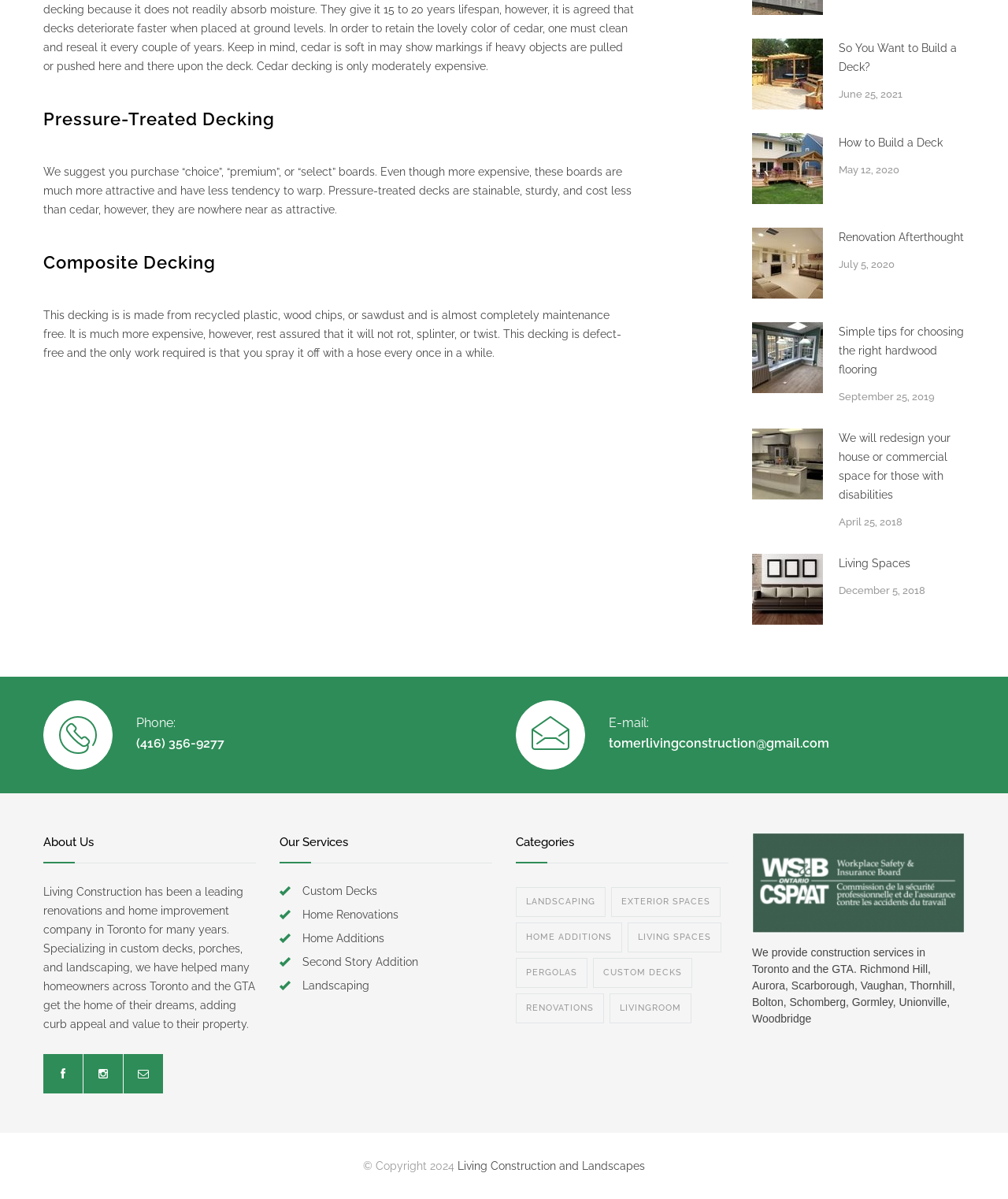Please provide the bounding box coordinates for the element that needs to be clicked to perform the instruction: "Click on 'So You Want to Build a Deck?'". The coordinates must consist of four float numbers between 0 and 1, formatted as [left, top, right, bottom].

[0.746, 0.032, 0.816, 0.091]